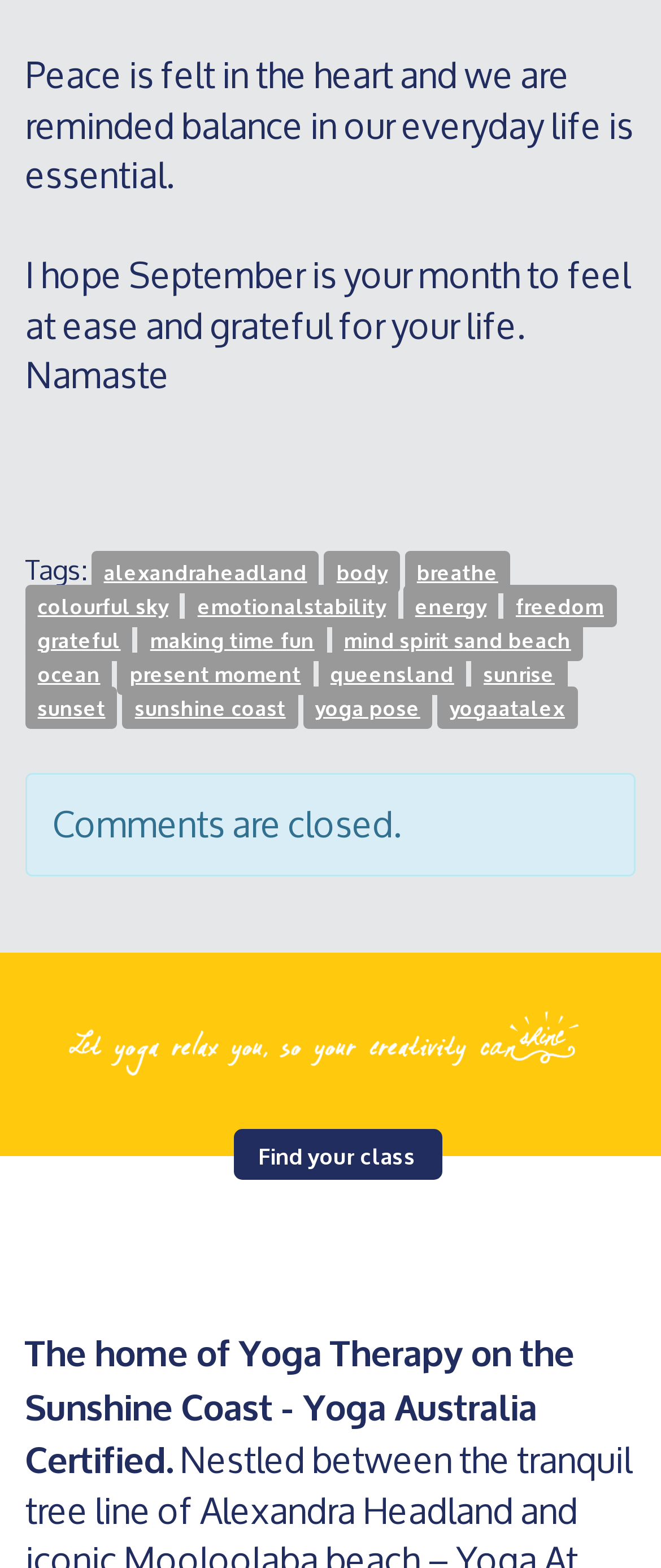Highlight the bounding box coordinates of the element that should be clicked to carry out the following instruction: "Click on the 'alexandraheadland' tag". The coordinates must be given as four float numbers ranging from 0 to 1, i.e., [left, top, right, bottom].

[0.138, 0.351, 0.483, 0.378]